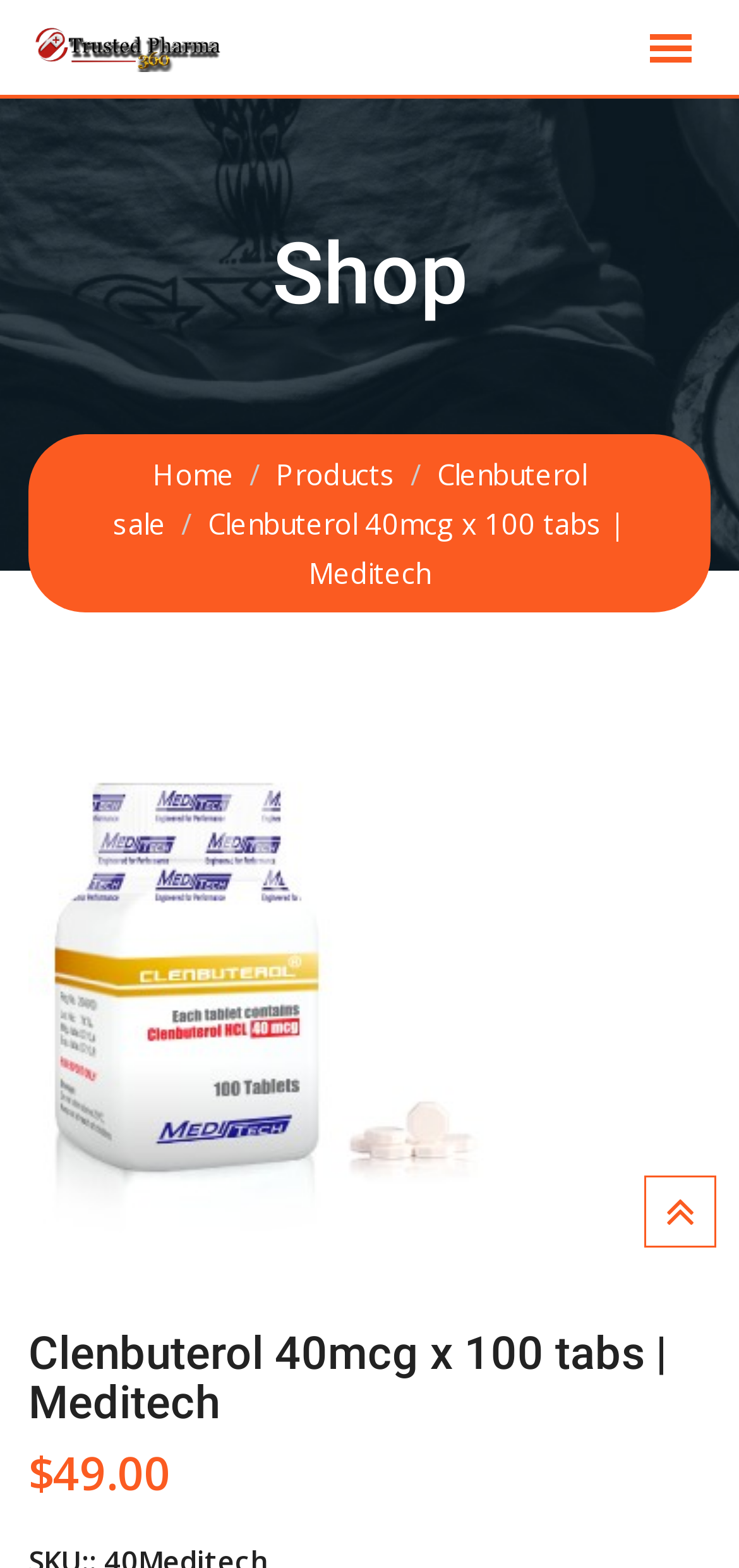Please provide a brief answer to the following inquiry using a single word or phrase:
What is the icon in the top-right corner of the webpage?

